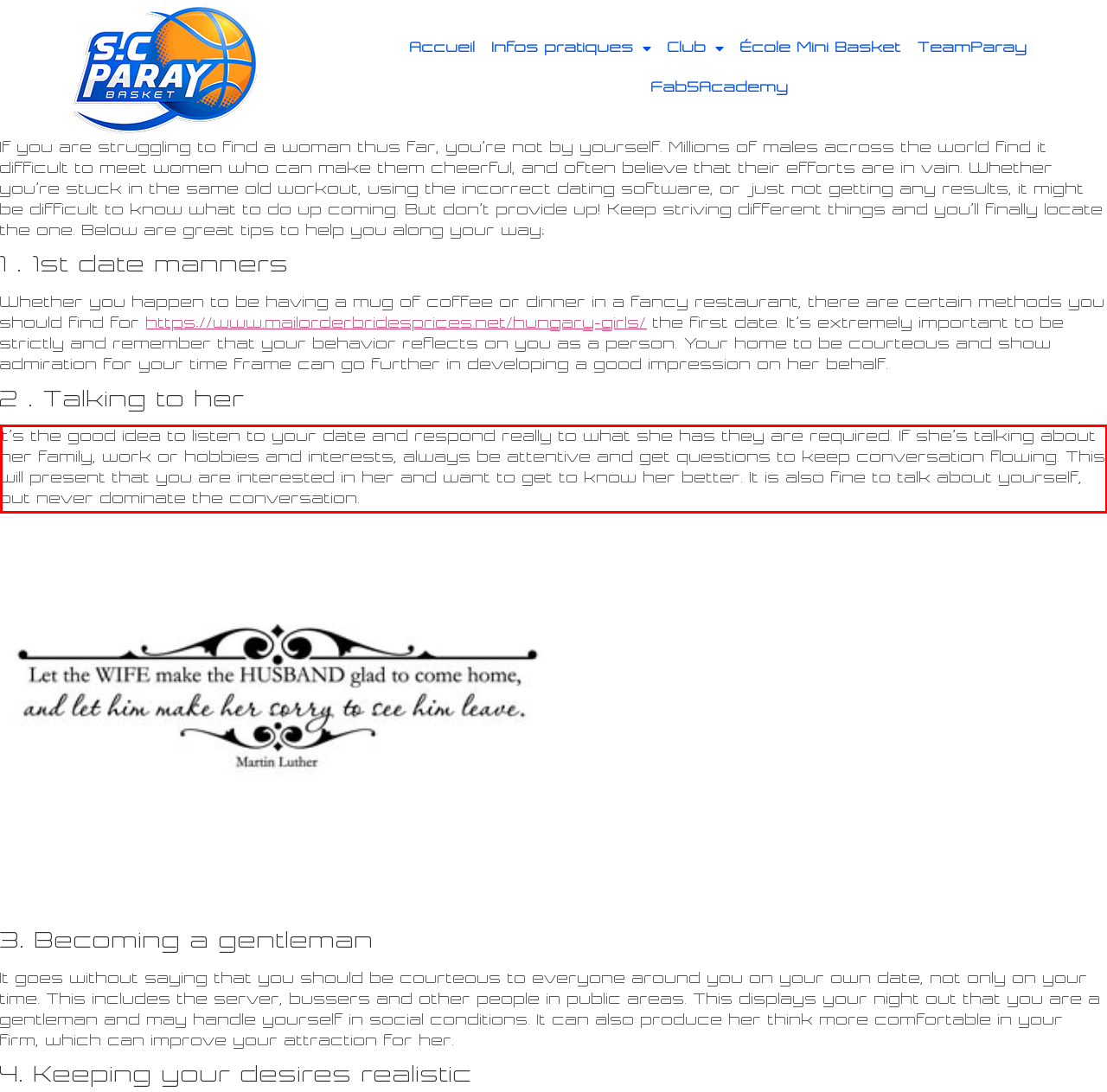Identify the red bounding box in the webpage screenshot and perform OCR to generate the text content enclosed.

It’s the good idea to listen to your date and respond really to what she has they are required. If she’s talking about her family, work or hobbies and interests, always be attentive and get questions to keep conversation flowing. This will present that you are interested in her and want to get to know her better. It is also fine to talk about yourself, but never dominate the conversation.